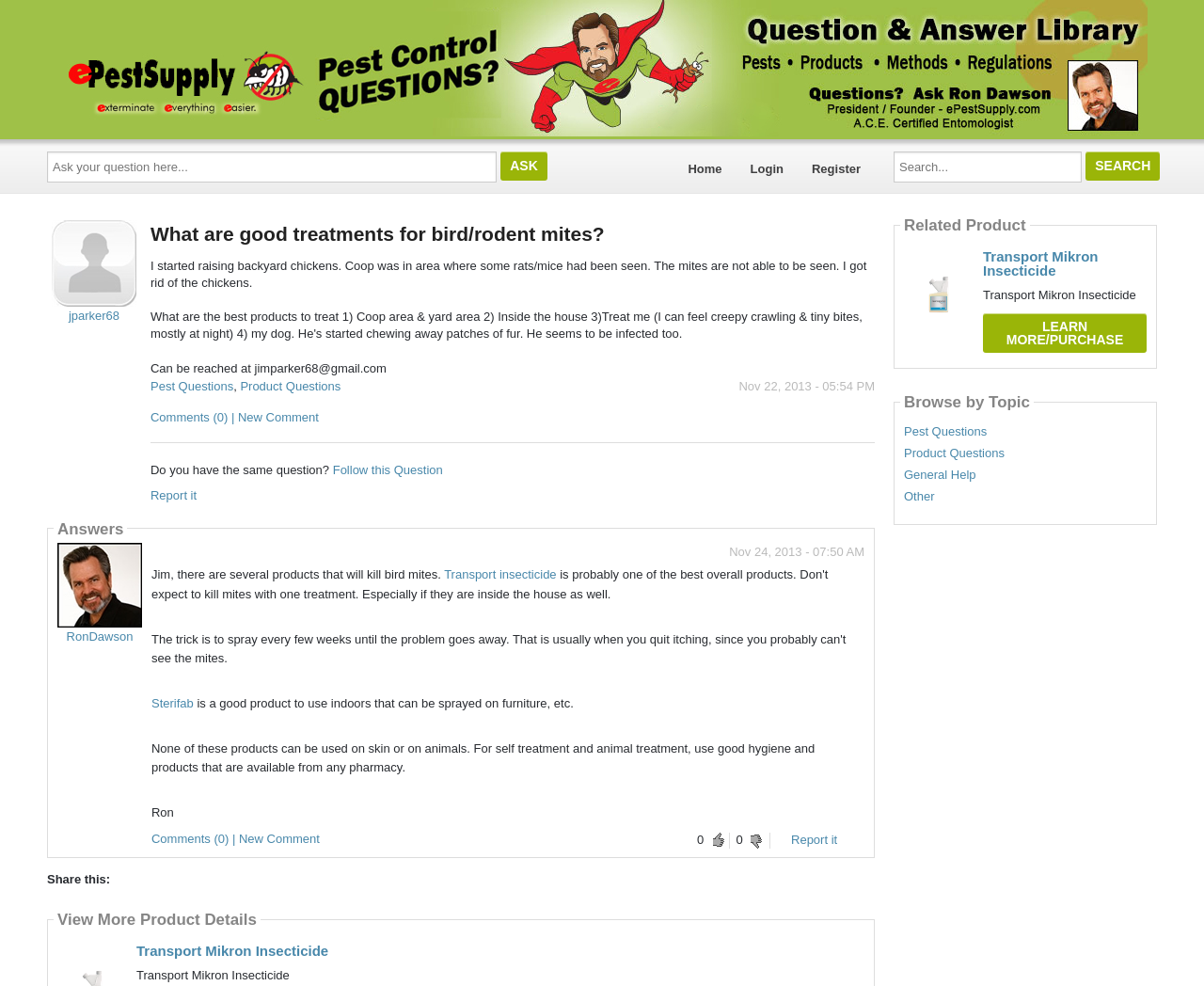Determine the main text heading of the webpage and provide its content.

What are good treatments for bird/rodent mites?